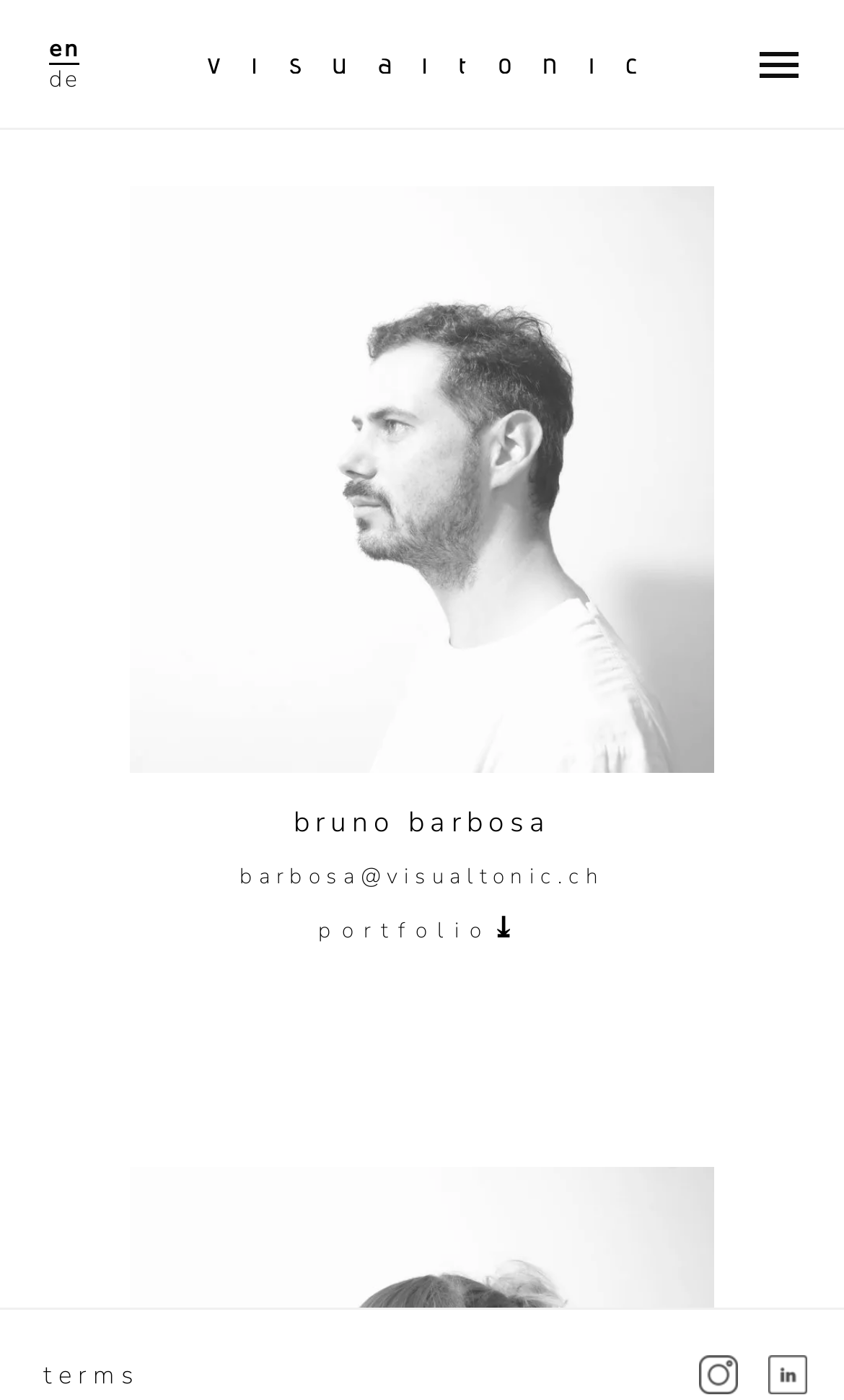What is the name of the company founded by Jennifer, Leandro, and Bruno?
Based on the visual details in the image, please answer the question thoroughly.

The Visualtonic logo is present on the webpage, and the image description of Bruno Barbosa mentions his email address as 'barbosa@visualtonic.ch', which suggests that Visualtonic is the company founded by the three individuals.